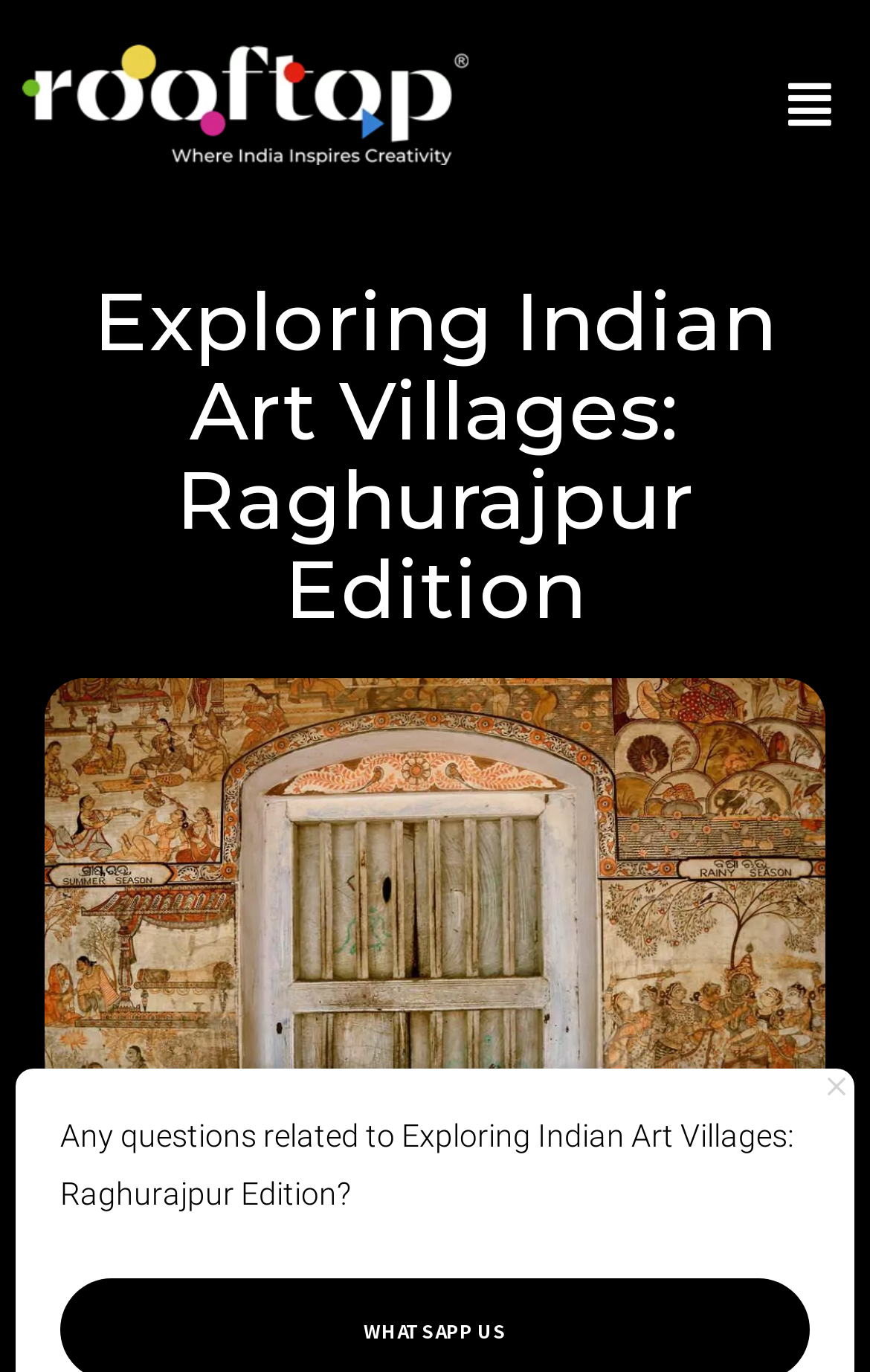Return the bounding box coordinates of the UI element that corresponds to this description: "name="query" placeholder="Search"". The coordinates must be given as four float numbers in the range of 0 and 1, [left, top, right, bottom].

None